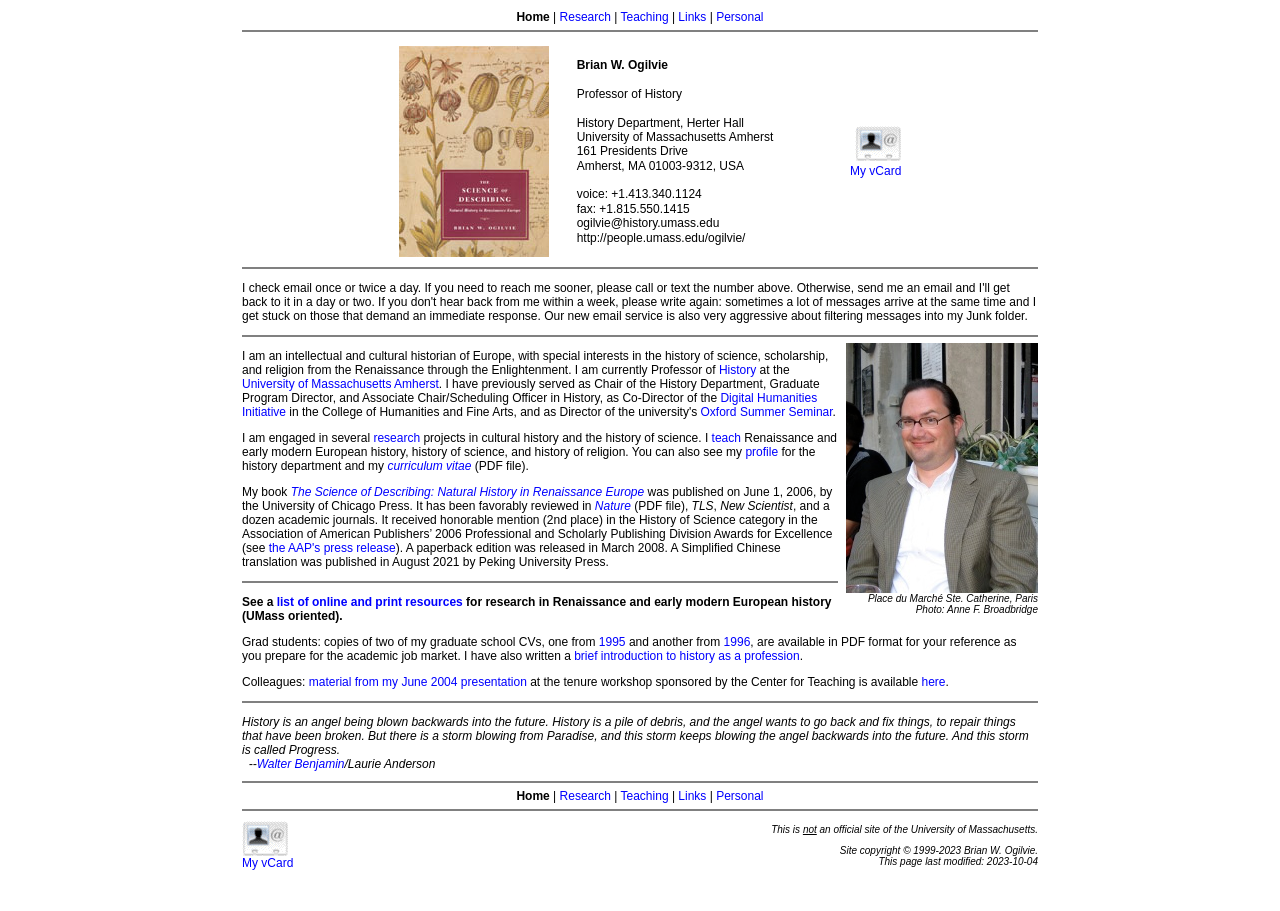What is the name of the university where the professor works?
Refer to the image and offer an in-depth and detailed answer to the question.

The name of the university where the professor works can be found in the main content area of the webpage, where it is mentioned in a paragraph describing the professor's background and experience. The university's name is also a link to more information about the institution.